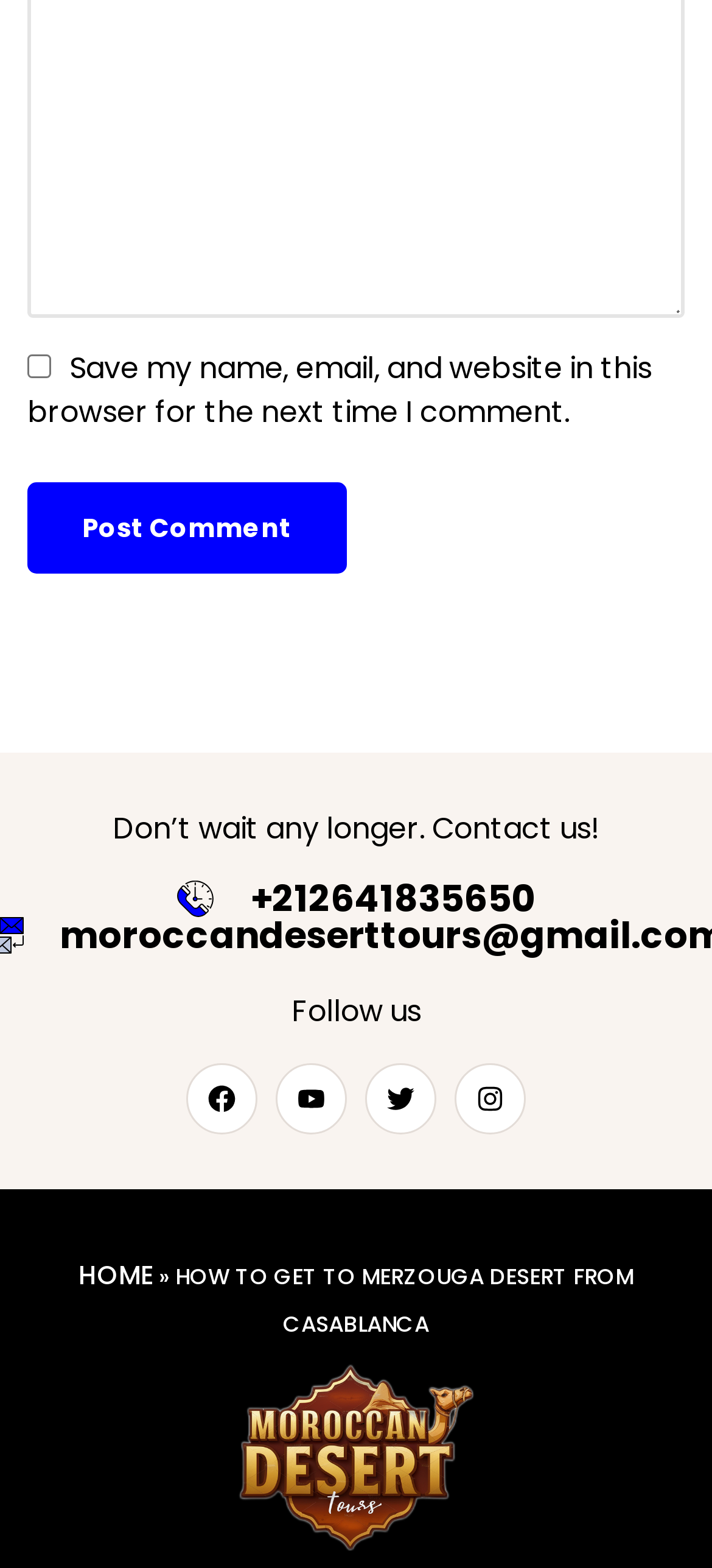Show the bounding box coordinates of the element that should be clicked to complete the task: "Send an email to moroccandeserttours@gmail.com".

[0.038, 0.584, 0.962, 0.608]